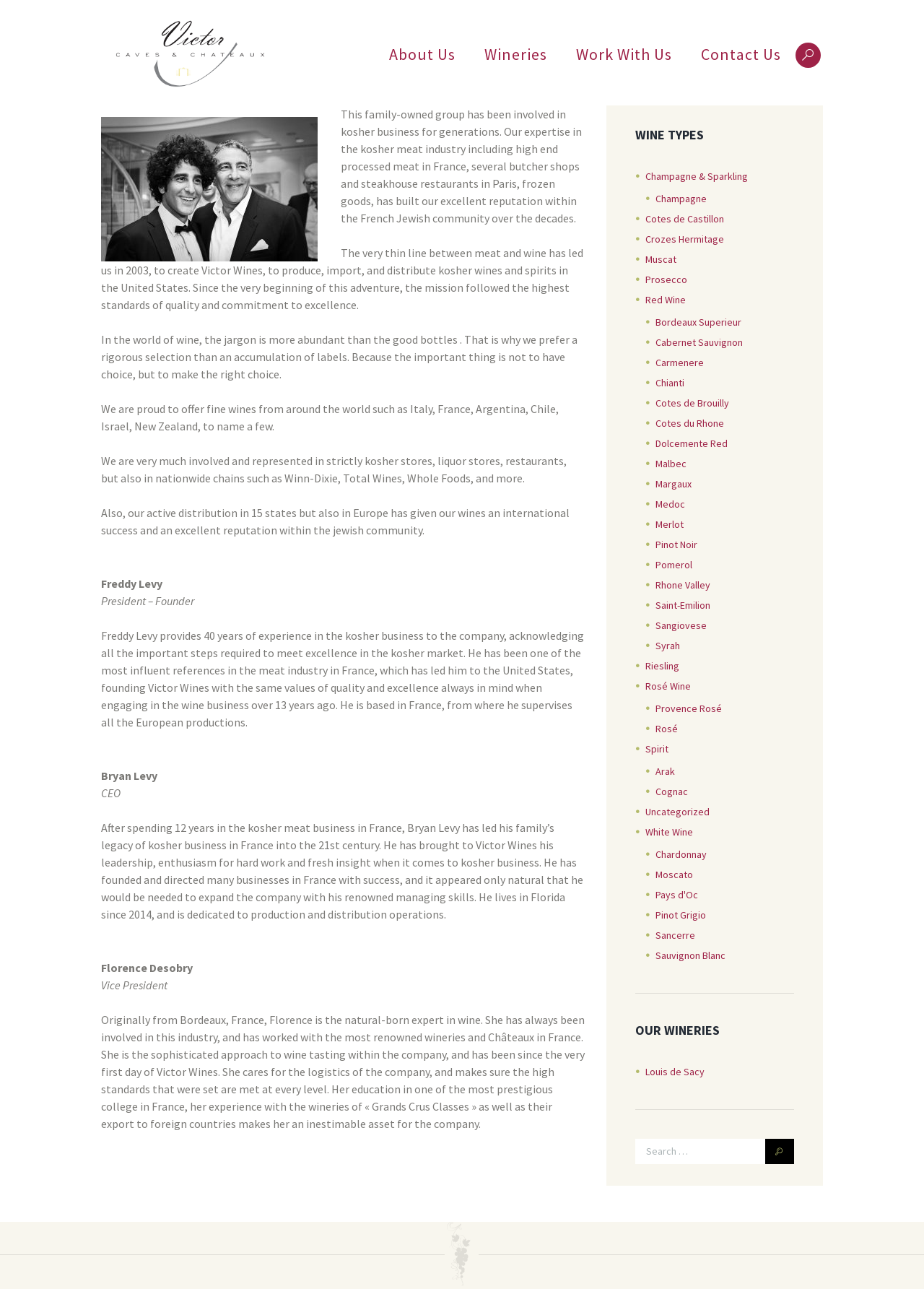How many states does Victor Caves & Chateau distribute its wines in?
Give a one-word or short-phrase answer derived from the screenshot.

15